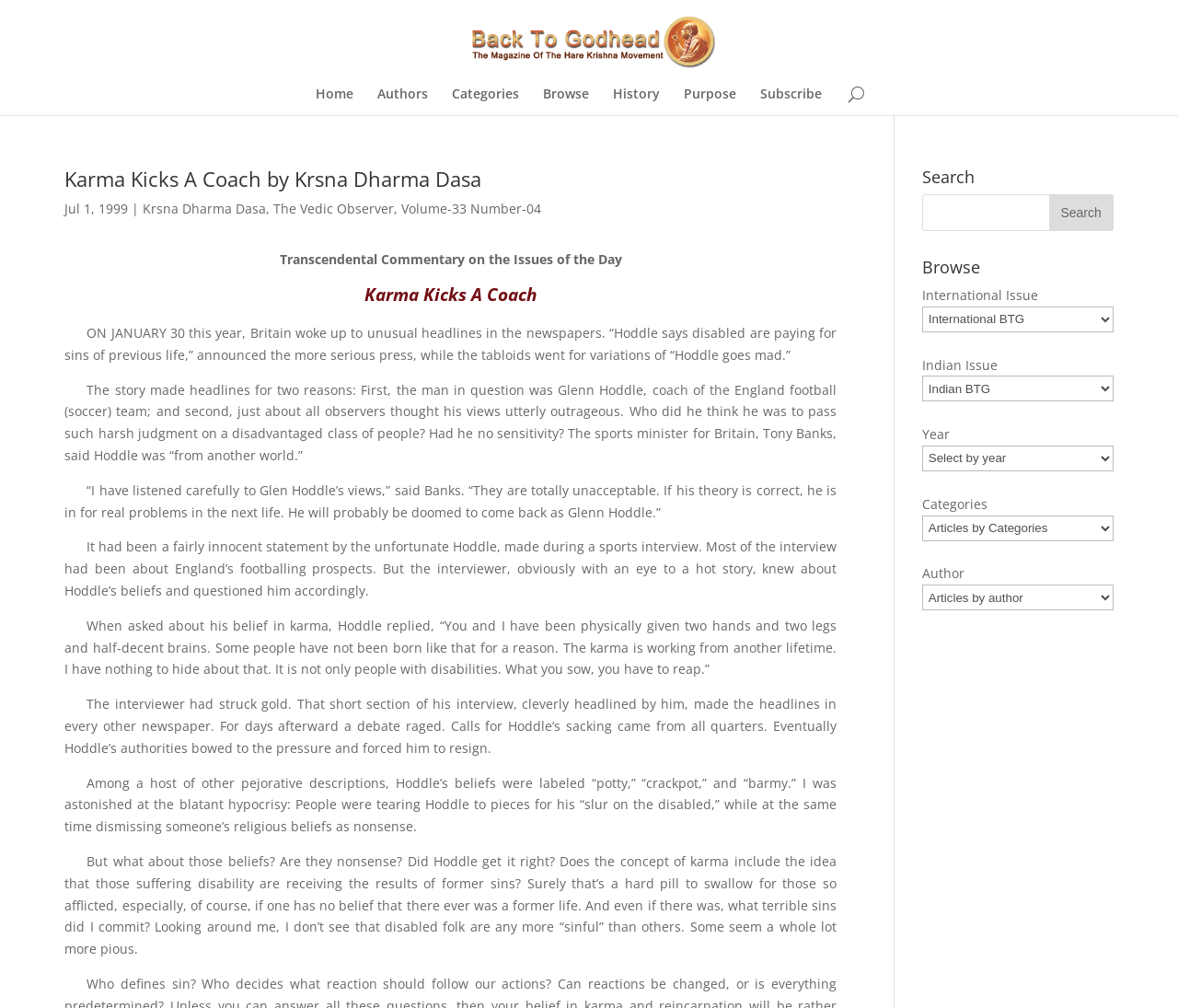Please specify the bounding box coordinates for the clickable region that will help you carry out the instruction: "Read the article by Krsna Dharma Dasa".

[0.121, 0.198, 0.226, 0.216]